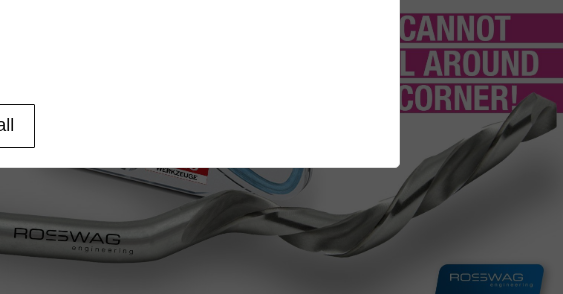Give a one-word or short phrase answer to this question: 
What limitation is highlighted in drilling practices?

Drilling around the corner